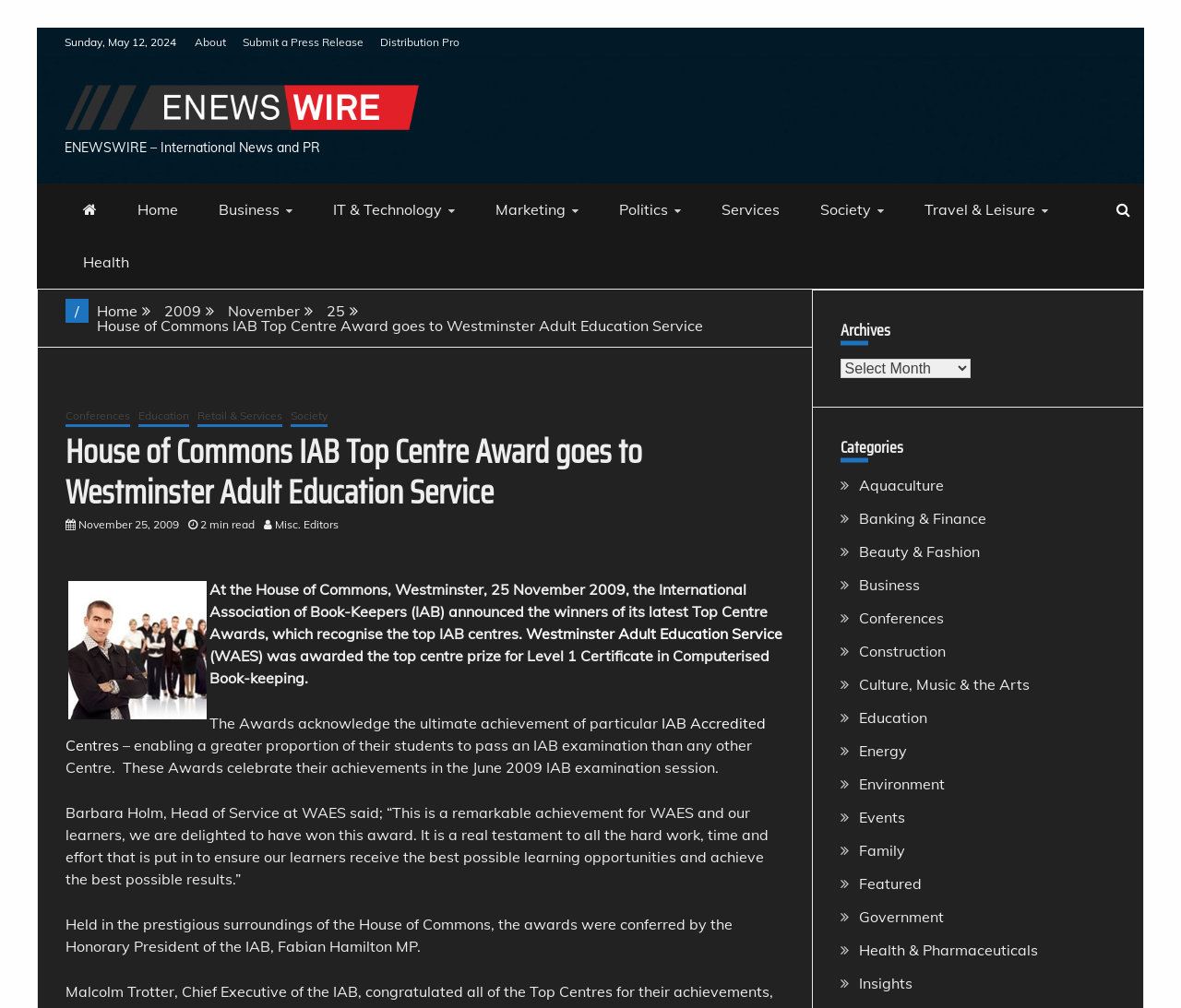Generate the text content of the main headline of the webpage.

House of Commons IAB Top Centre Award goes to Westminster Adult Education Service